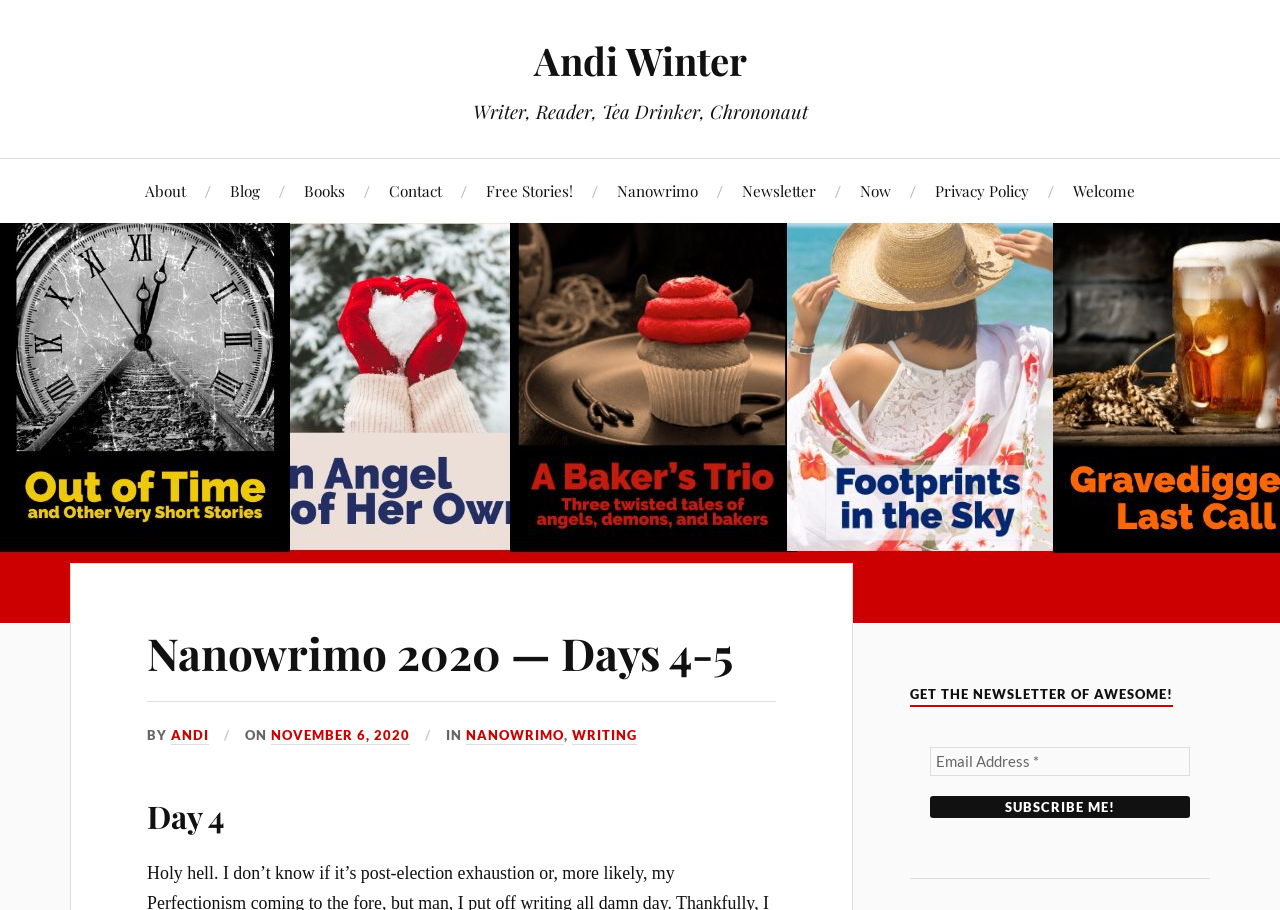Identify the bounding box coordinates for the element that needs to be clicked to fulfill this instruction: "Read the 'Nanowrimo 2020 — Days 4-5' blog post". Provide the coordinates in the format of four float numbers between 0 and 1: [left, top, right, bottom].

[0.115, 0.684, 0.573, 0.749]